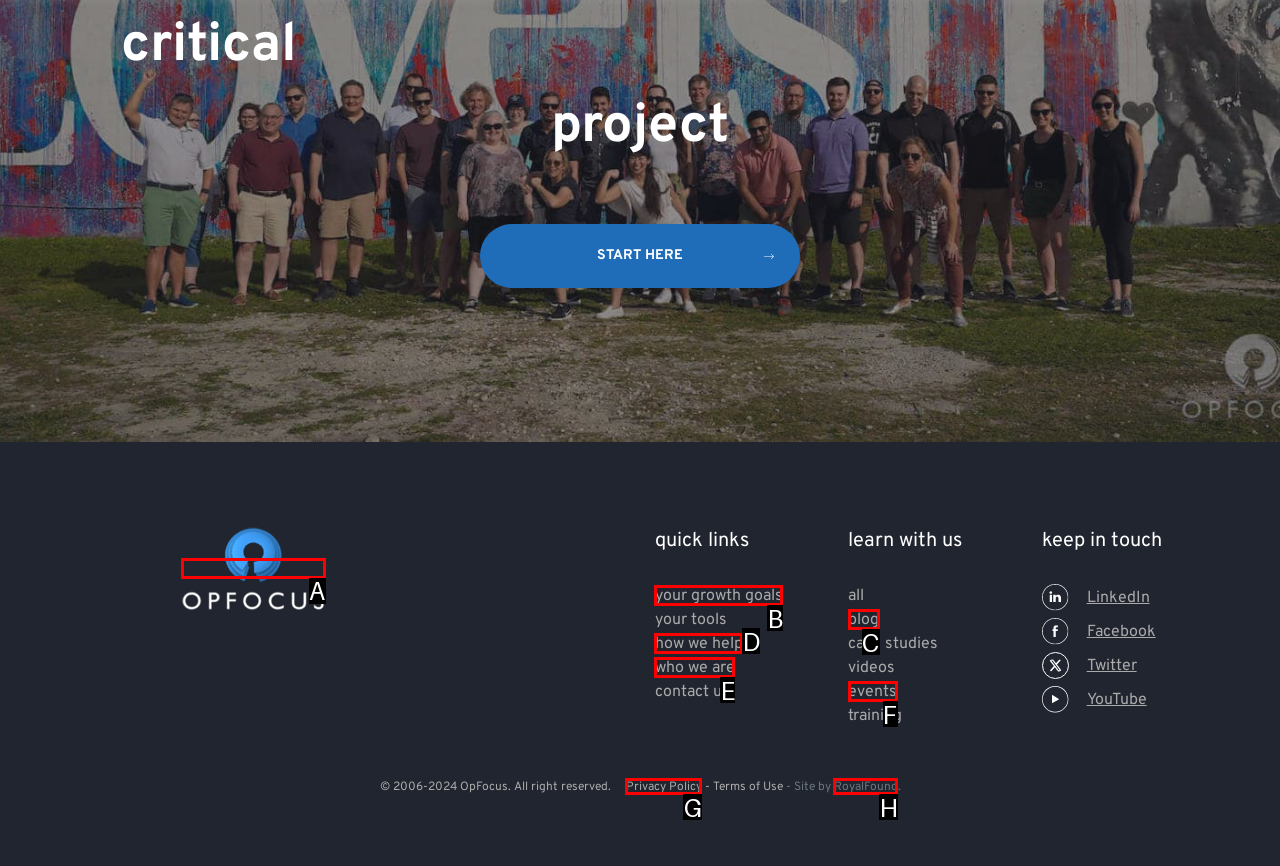Choose the HTML element that should be clicked to achieve this task: visit OpFocus
Respond with the letter of the correct choice.

A